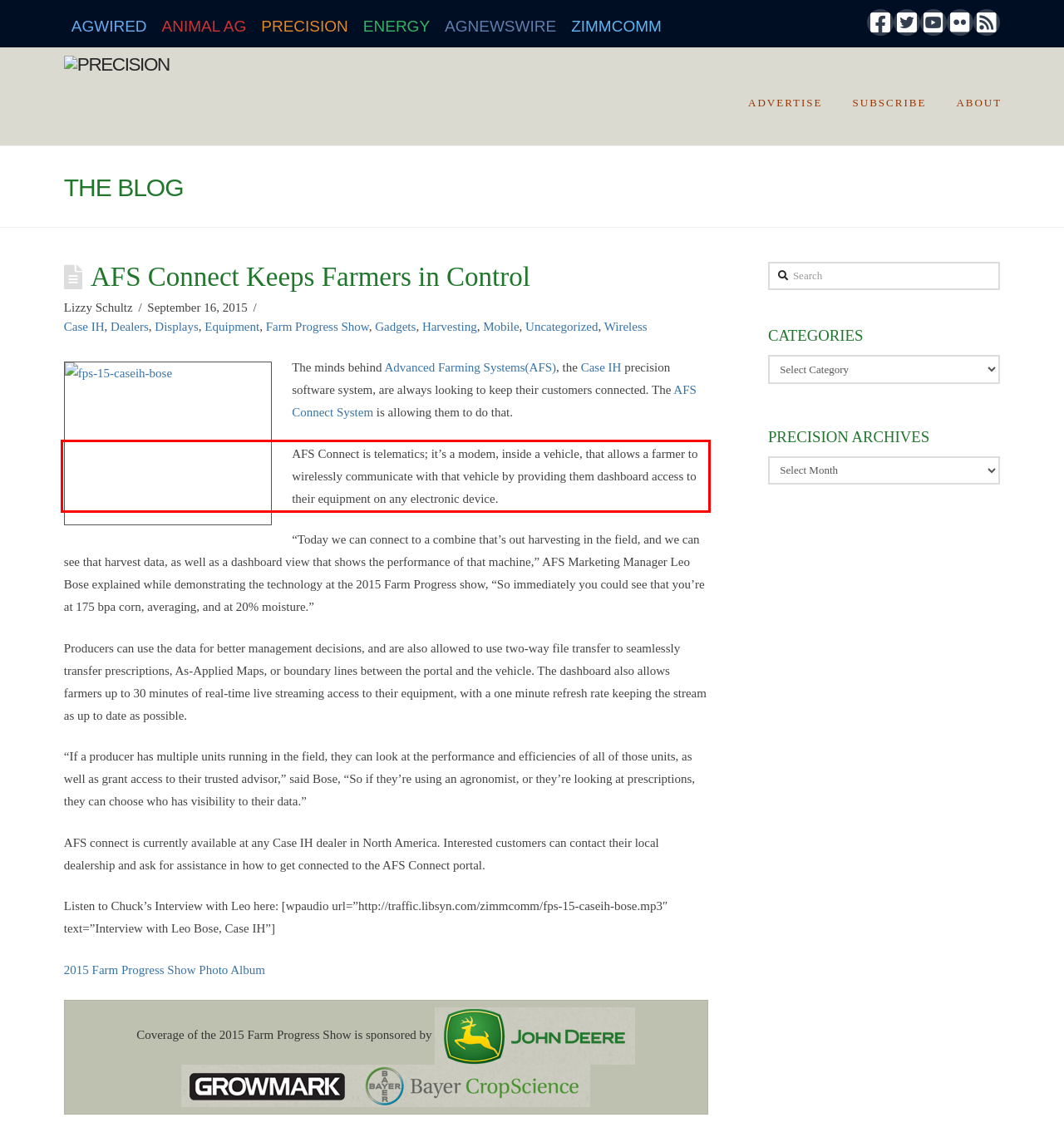Locate the red bounding box in the provided webpage screenshot and use OCR to determine the text content inside it.

AFS Connect is telematics; it’s a modem, inside a vehicle, that allows a farmer to wirelessly communicate with that vehicle by providing them dashboard access to their equipment on any electronic device.